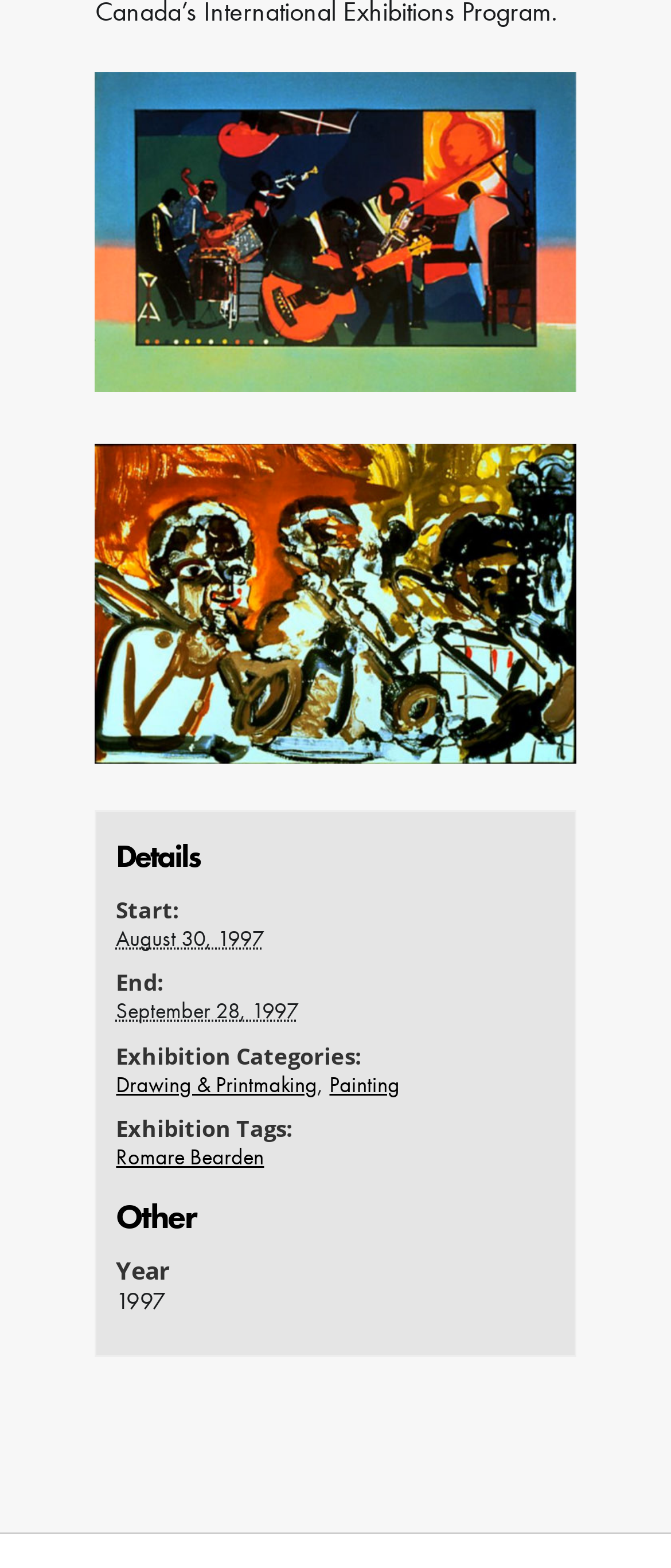What is the start date of the exhibition?
Give a single word or phrase as your answer by examining the image.

August 30, 1997